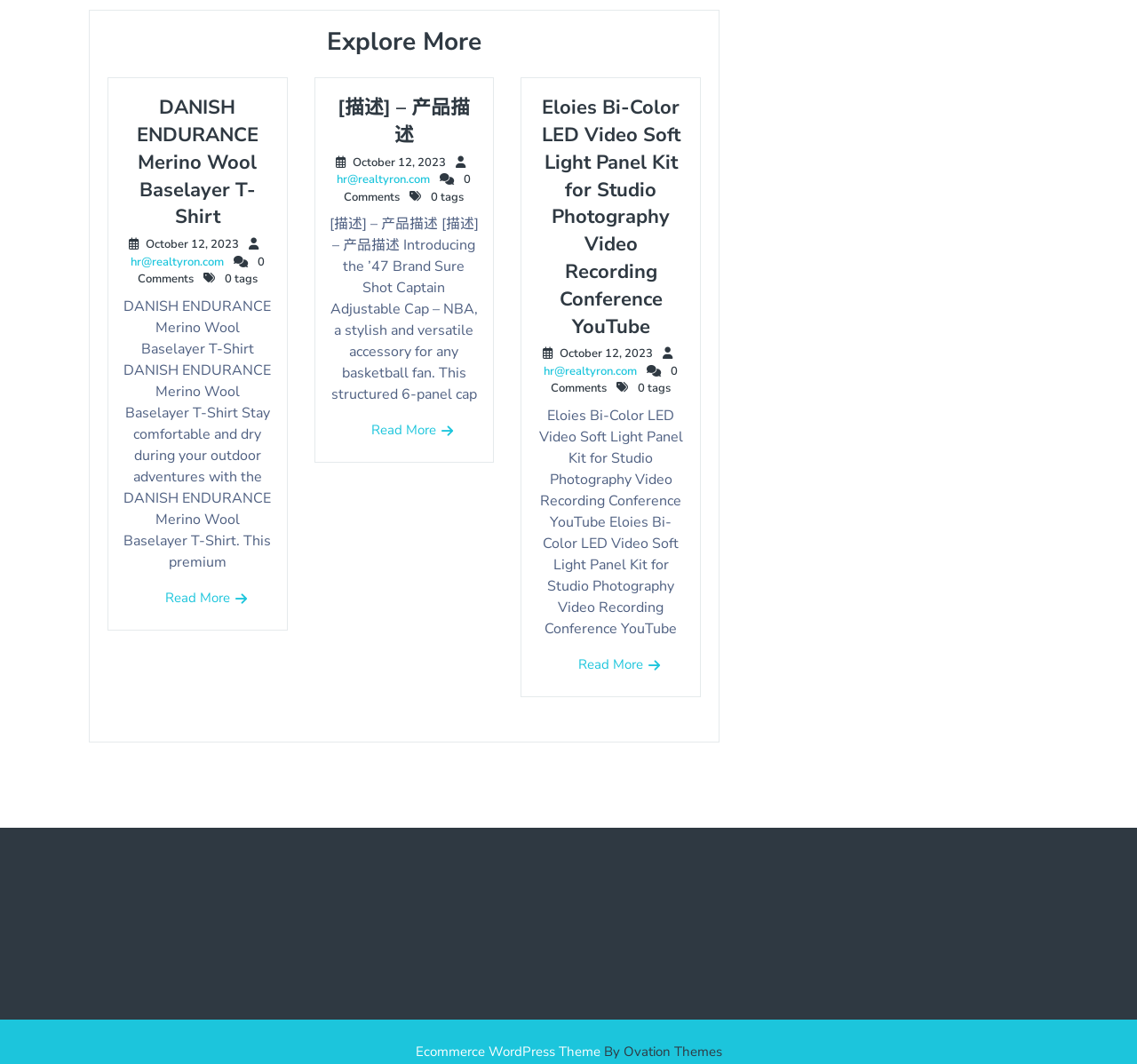Find the bounding box coordinates of the clickable area that will achieve the following instruction: "Read more about Eloies Bi-Color LED Video Soft Light Panel Kit".

[0.509, 0.615, 0.566, 0.634]